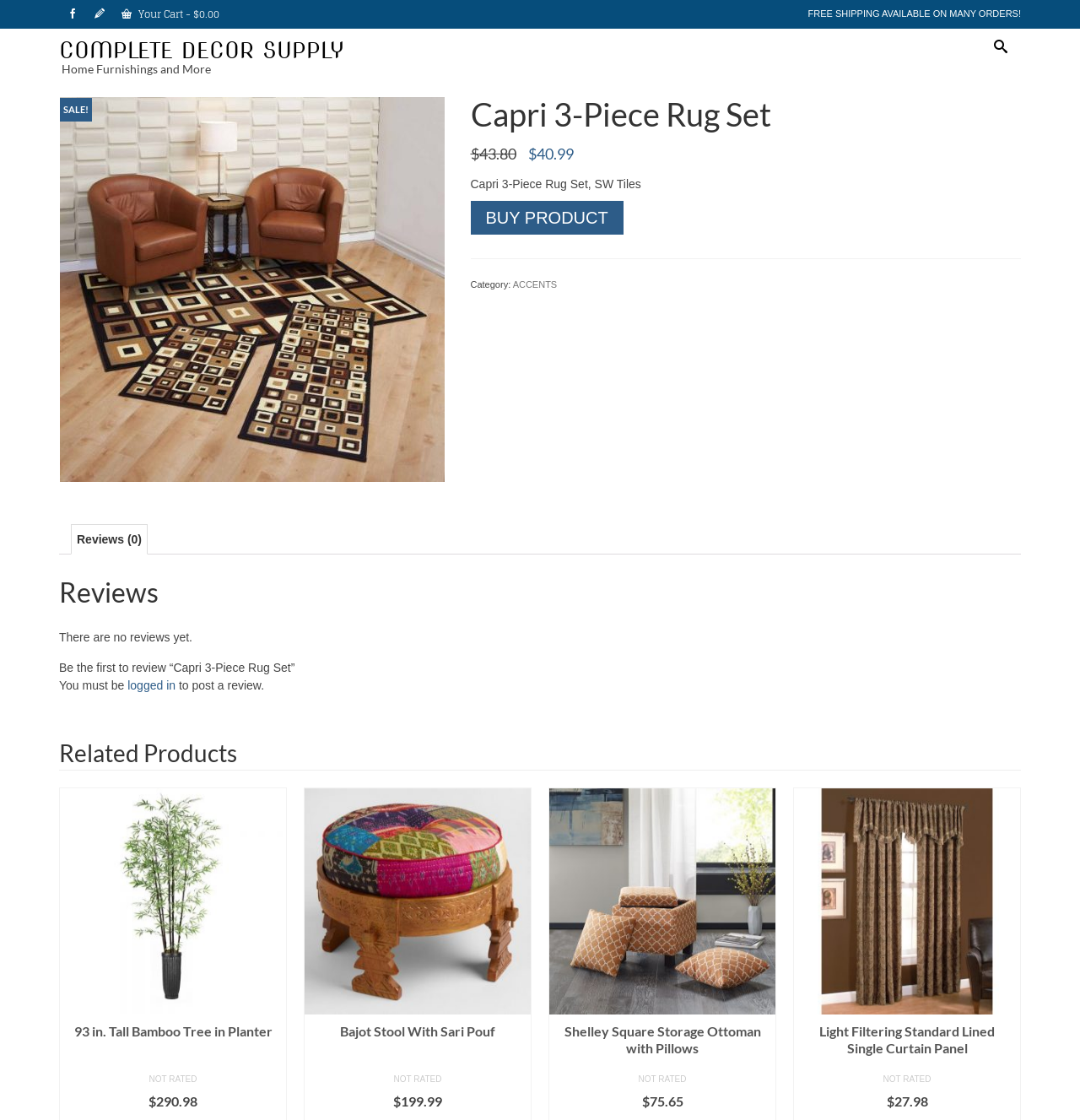Please identify the bounding box coordinates of the element that needs to be clicked to perform the following instruction: "Visit the Department of Labor’s website".

None